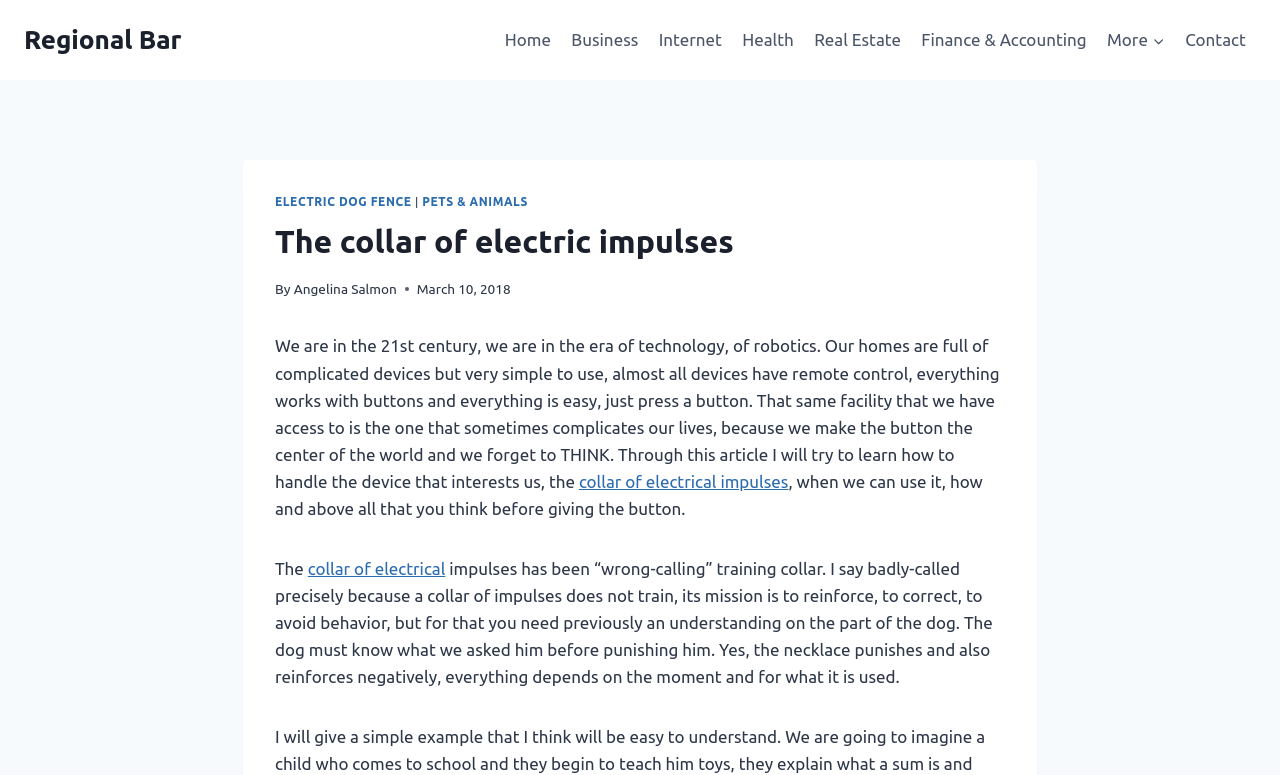Can you find the bounding box coordinates of the area I should click to execute the following instruction: "Click on Home"?

[0.386, 0.021, 0.438, 0.082]